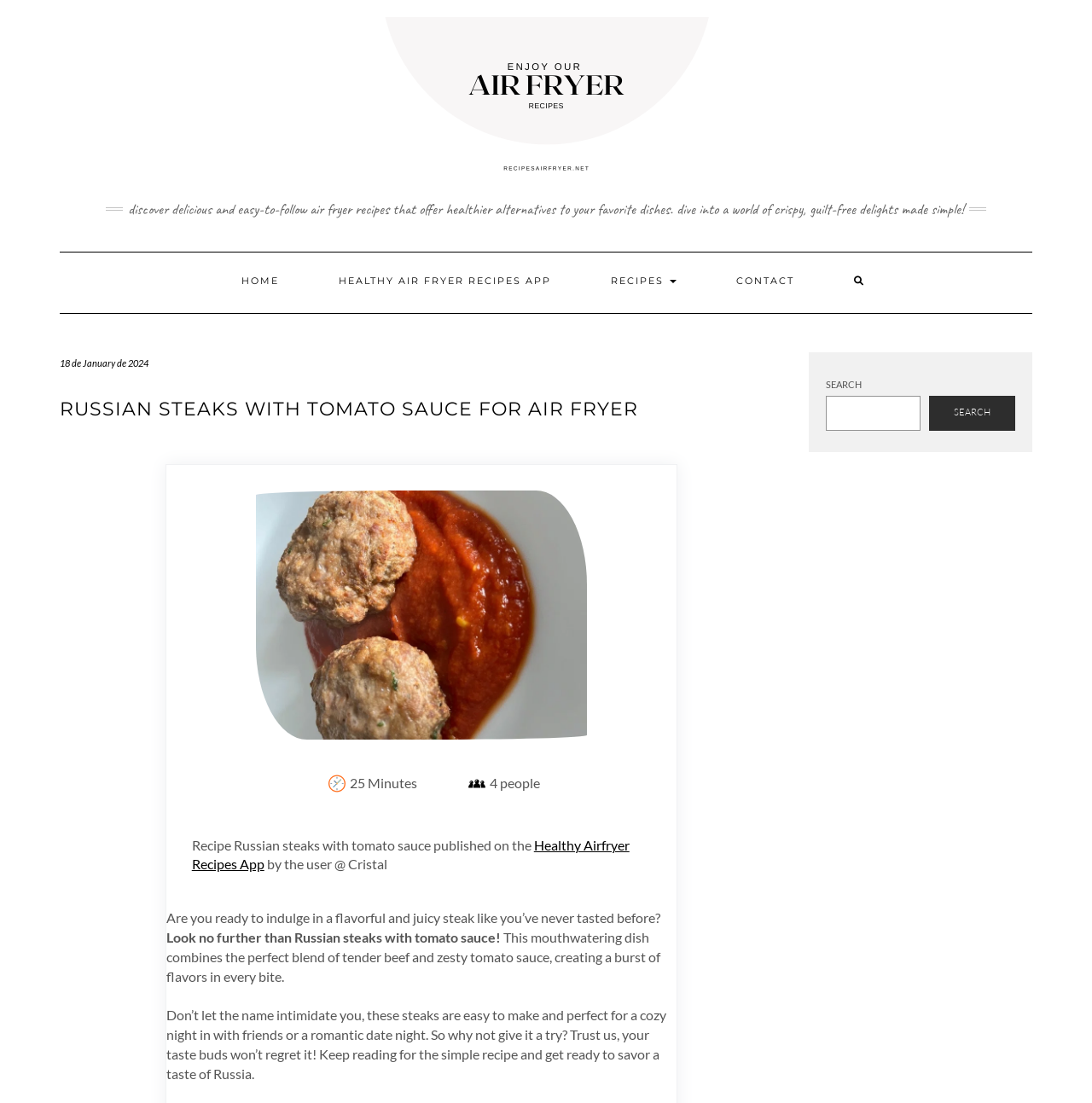What is the cooking time of the recipe?
Please provide a comprehensive and detailed answer to the question.

I found the cooking time of the recipe by looking at the StaticText element with the text '25 Minutes' which is located below the image of the Russian steaks with tomato sauce in air fryer.